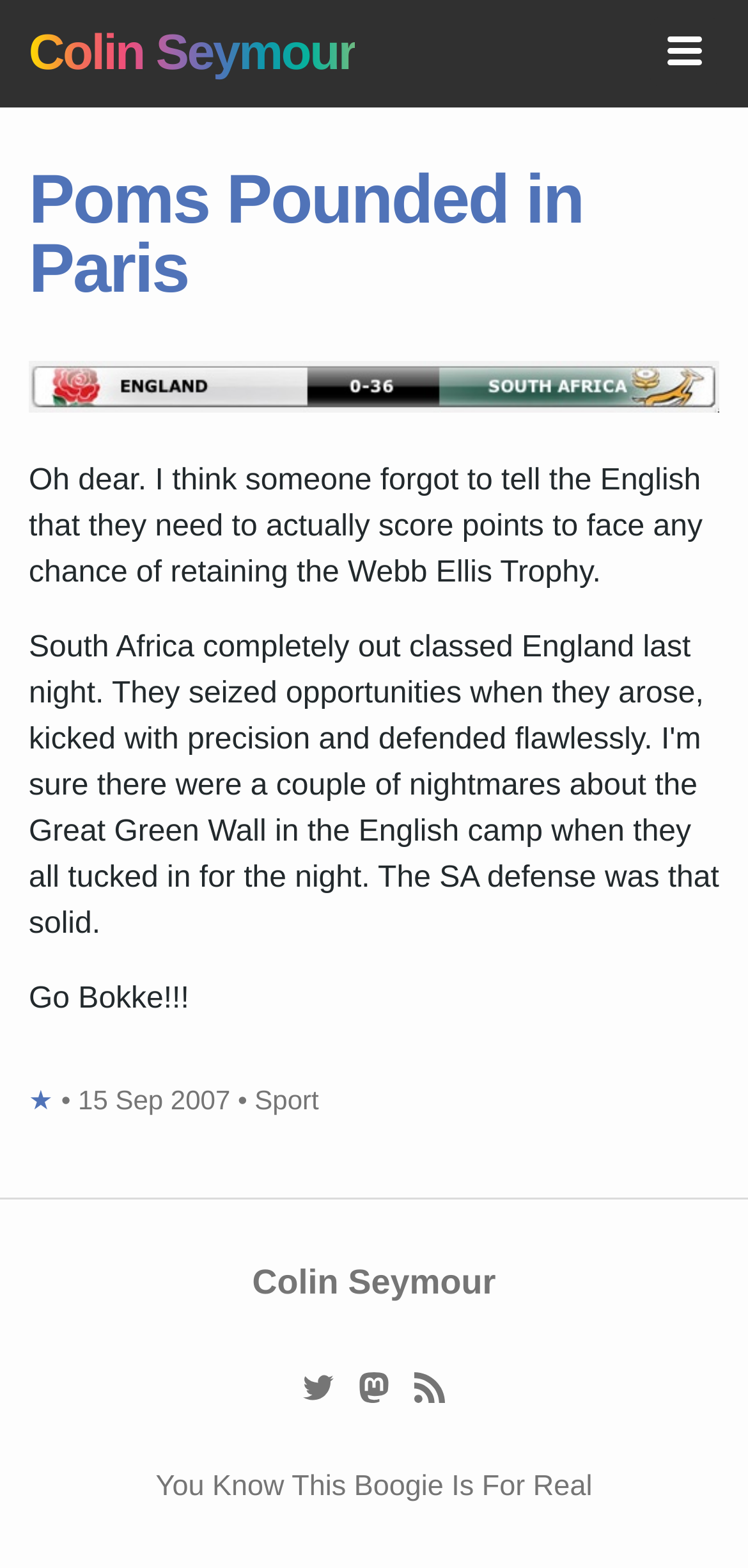Analyze the image and answer the question with as much detail as possible: 
What is the score of the England vs South Africa match?

The score of the England vs South Africa match can be found in the image description 'England 0 - 36 South Africa' within the article section of the webpage.